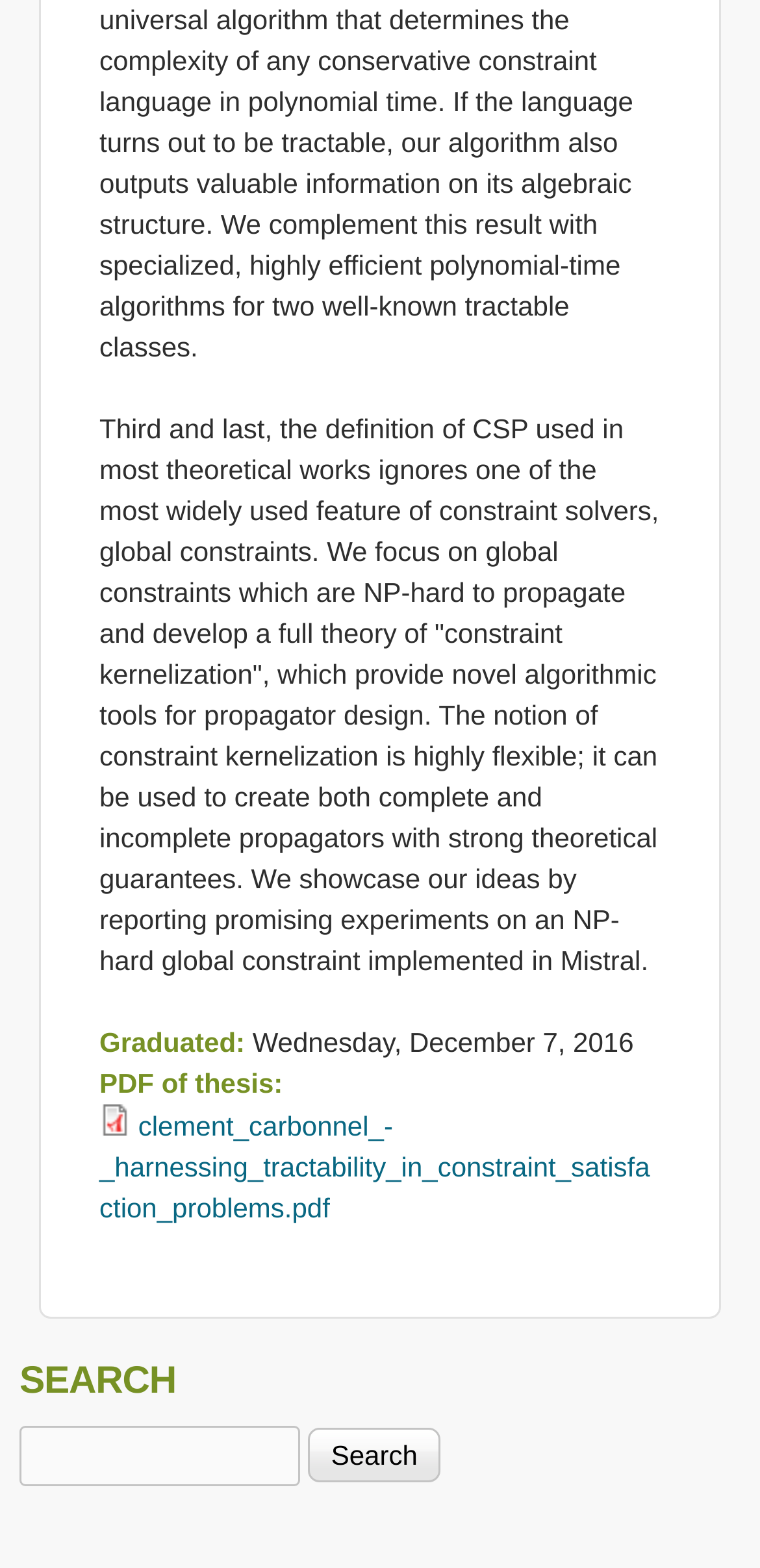What is the file type of the thesis?
Please give a detailed answer to the question using the information shown in the image.

I determined the file type of the thesis by observing the 'PDF icon' image element next to the link to the thesis file, which suggests that the file is a PDF.